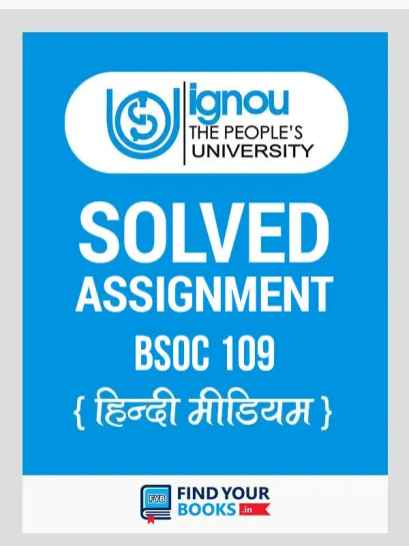Answer the question in a single word or phrase:
What is the name of the resource for students?

FIND YOUR BOOKS.in